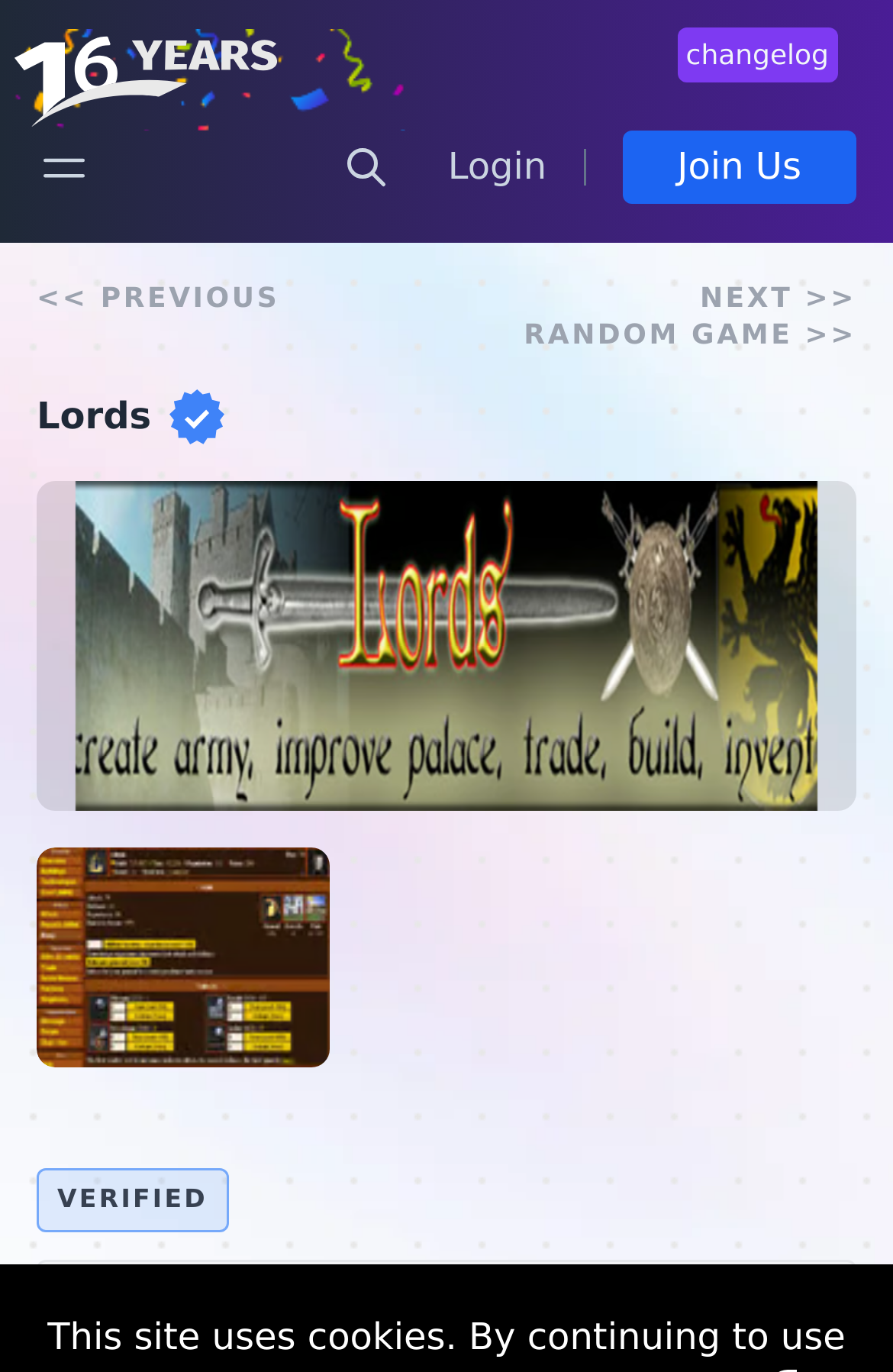Determine the bounding box for the UI element as described: "Search". The coordinates should be represented as four float numbers between 0 and 1, formatted as [left, top, right, bottom].

[0.522, 0.097, 0.707, 0.144]